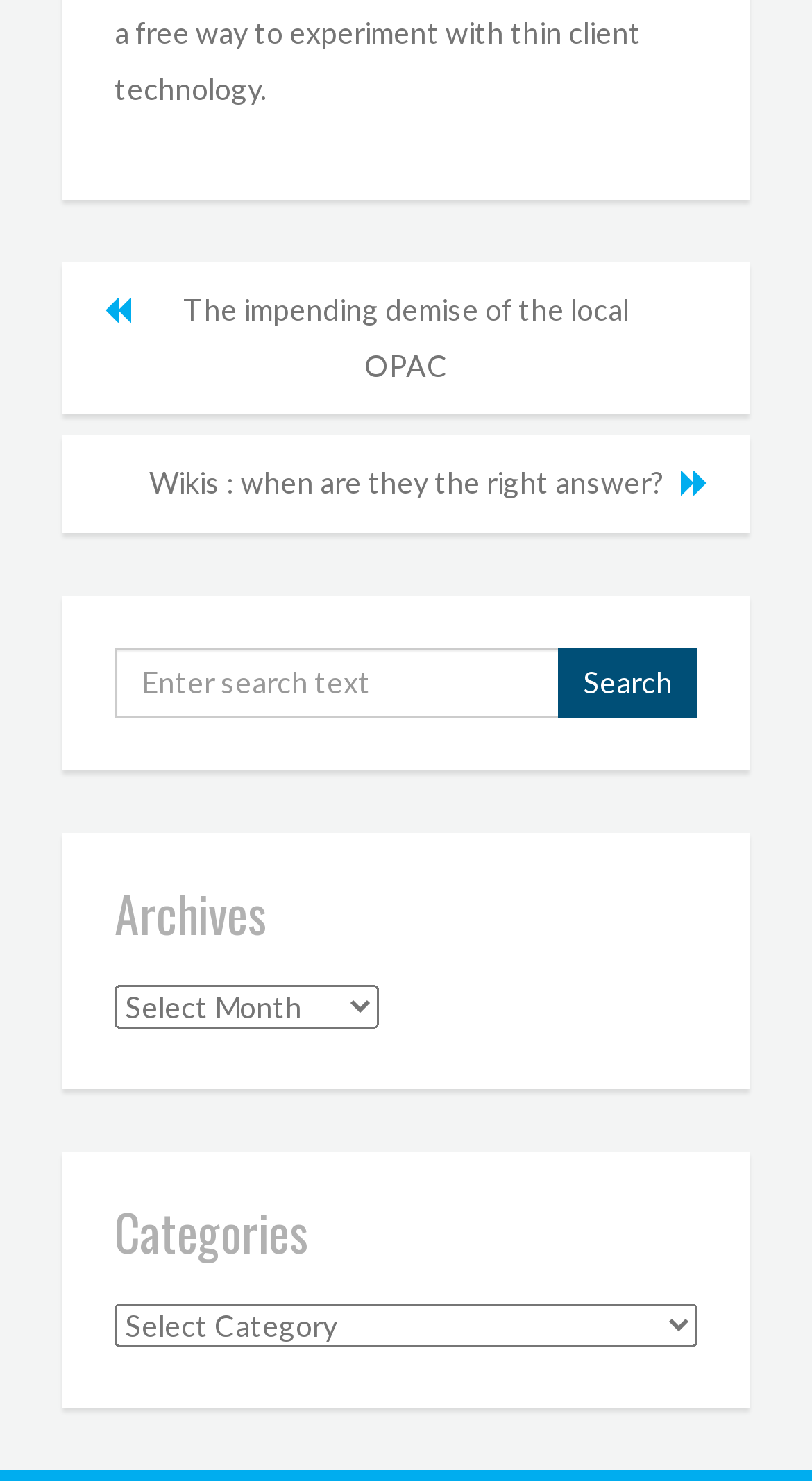What is the function of the button next to the textbox?
Answer the question in as much detail as possible.

The button is labeled as 'Search' and is placed next to the textbox, indicating that its function is to initiate a search query.